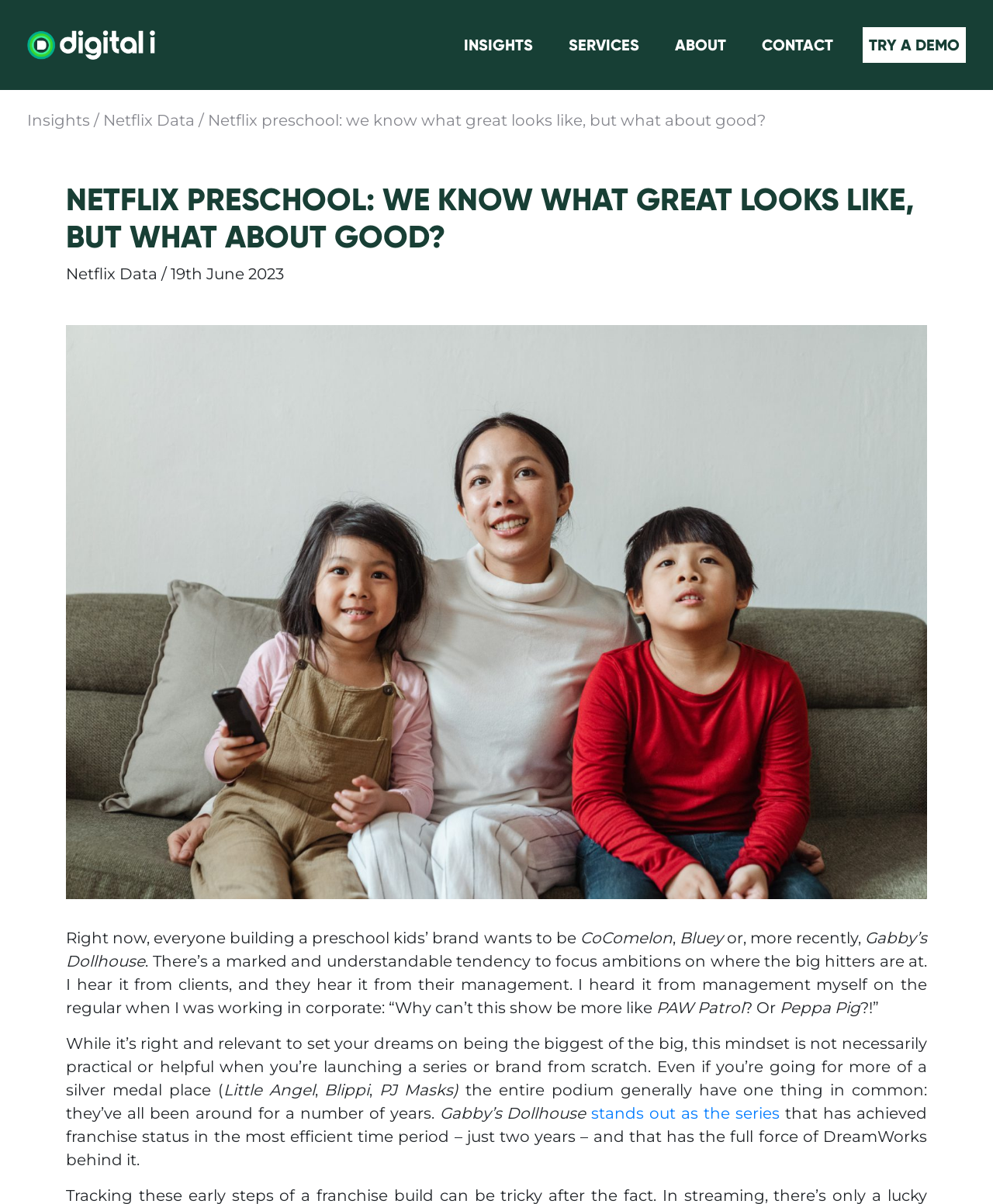Please identify the coordinates of the bounding box for the clickable region that will accomplish this instruction: "Click on the 'Netflix preschool: we know what great looks like, but what about good?' link".

[0.209, 0.092, 0.771, 0.108]